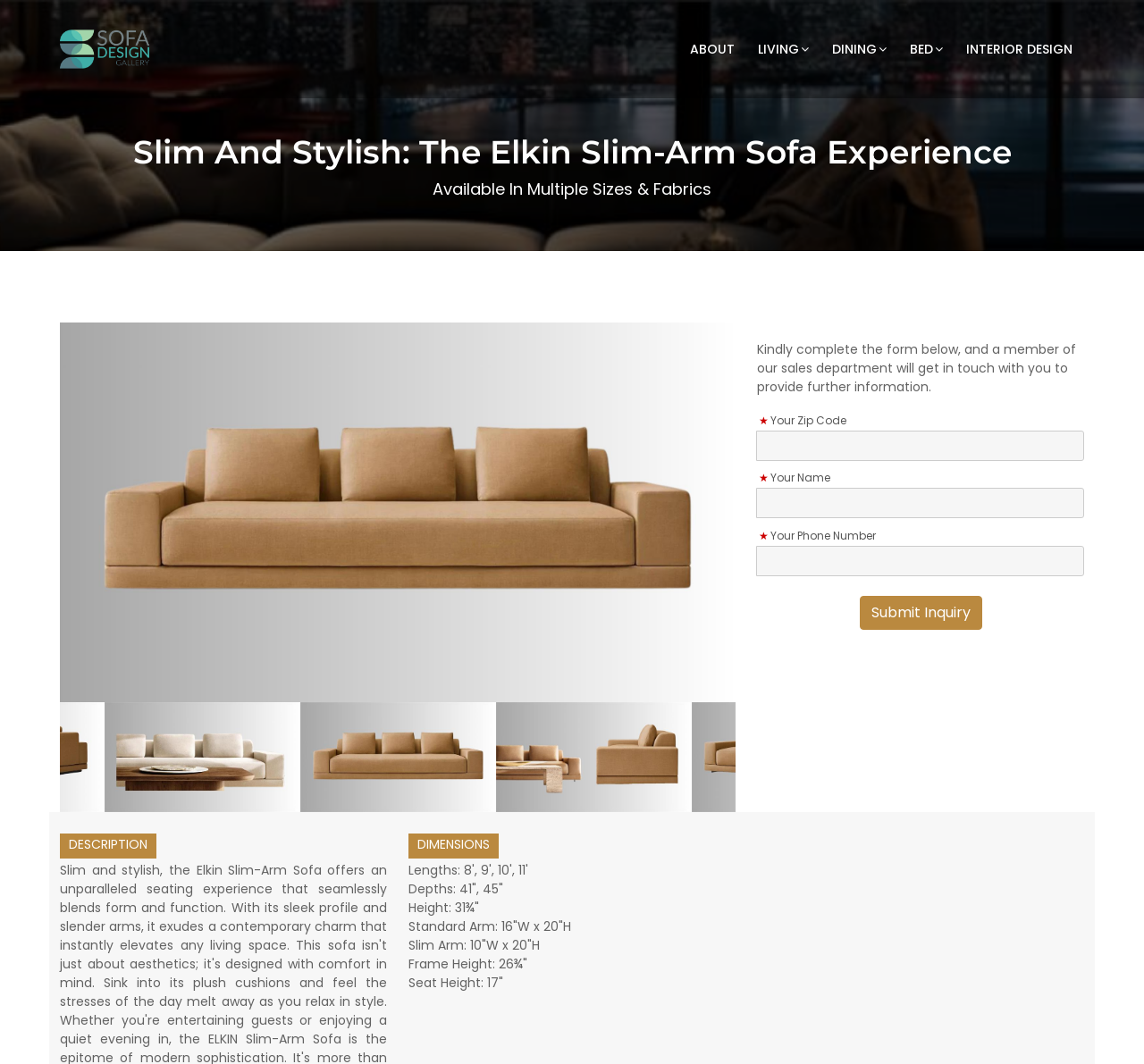Identify the bounding box coordinates of the region I need to click to complete this instruction: "Click the 'Submit Inquiry' button".

[0.751, 0.56, 0.858, 0.592]